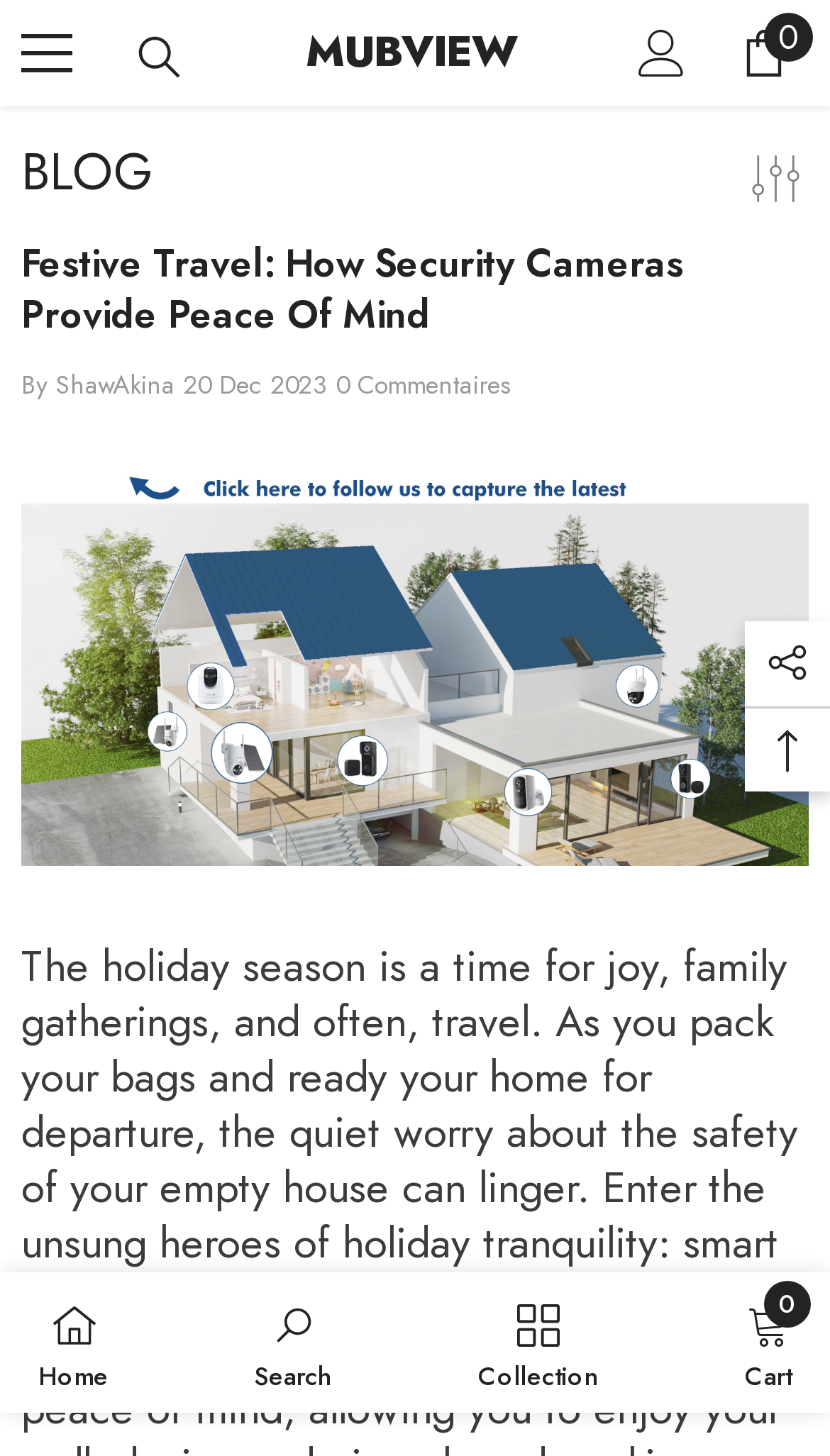Bounding box coordinates should be provided in the format (top-left x, top-left y, bottom-right x, bottom-right y) with all values between 0 and 1. Identify the bounding box for this UI element: 0 commentaires

[0.405, 0.251, 0.615, 0.278]